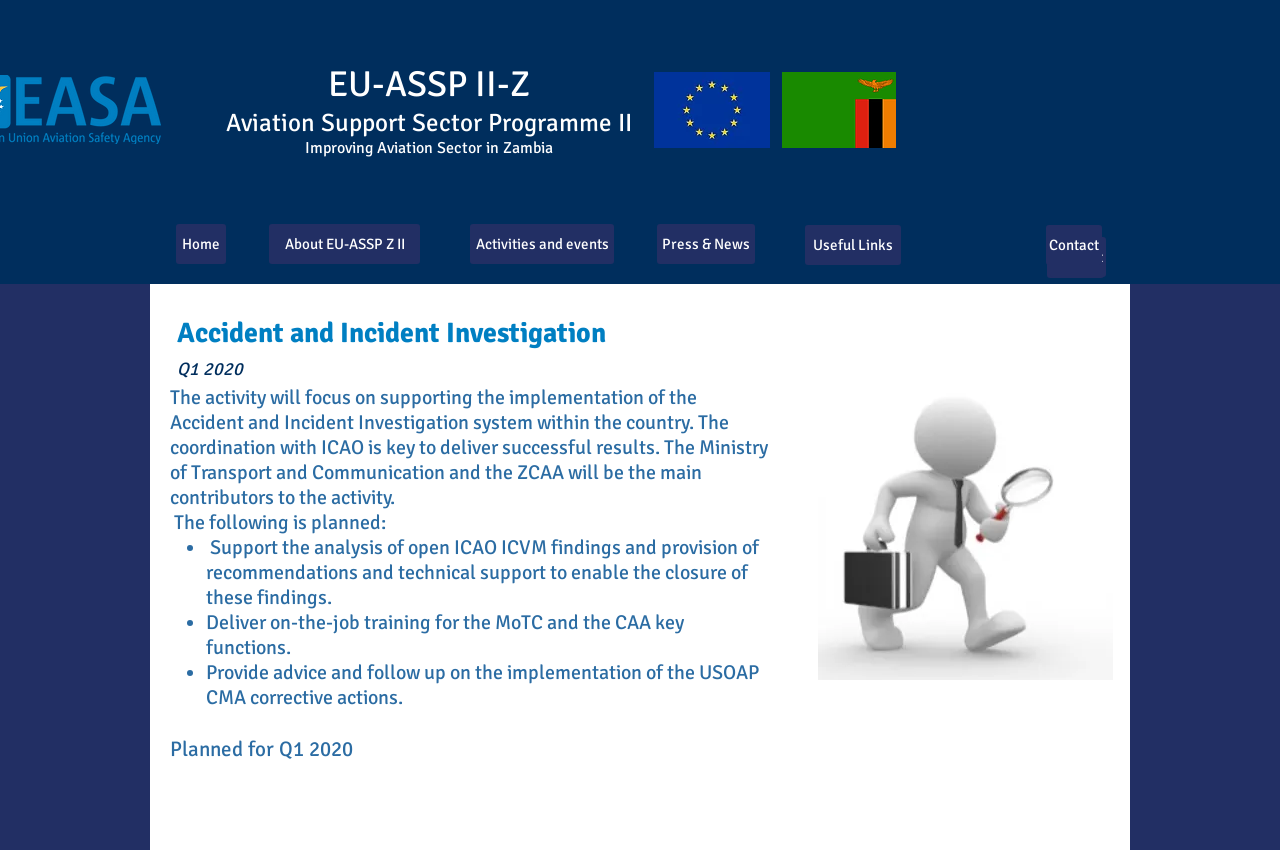Summarize the webpage with a detailed and informative caption.

The webpage is about the 2020 Accident and Incident Investigation of the EU-ASSP Z II program. At the top, there are three headings that introduce the program, with the main title "EU-ASSP II-Z" followed by "Aviation Support Sector Programme II" and then "Improving Aviation Sector in Zambia". 

On the top-right side, there is a link with no text. Below the headings, there is a navigation menu with six links: "Home", "About EU-ASSP Z II", "Activities and events", "Press & News", "Useful Links", and "Contact". These links are aligned horizontally and take up about half of the page's width.

The main content of the page is divided into two sections. The first section has a heading "Accident and Incident Investigation" and describes an activity planned for Q1 2020. This activity aims to support the implementation of the Accident and Incident Investigation system in Zambia, with the coordination of ICAO and the contribution of the Ministry of Transport and Communication and the ZCAA. 

Below this description, there is a list of three bullet points outlining the planned actions, including supporting the analysis of open ICAO ICVM findings, delivering on-the-job training, and providing advice on the implementation of the USOAP CMA corrective actions. 

On the right side of the page, there is an image titled "Accident Investigation_edited.jpg", which is likely related to the activity described above. At the bottom of the page, there is a "Contact" link, which is duplicated from the navigation menu above.